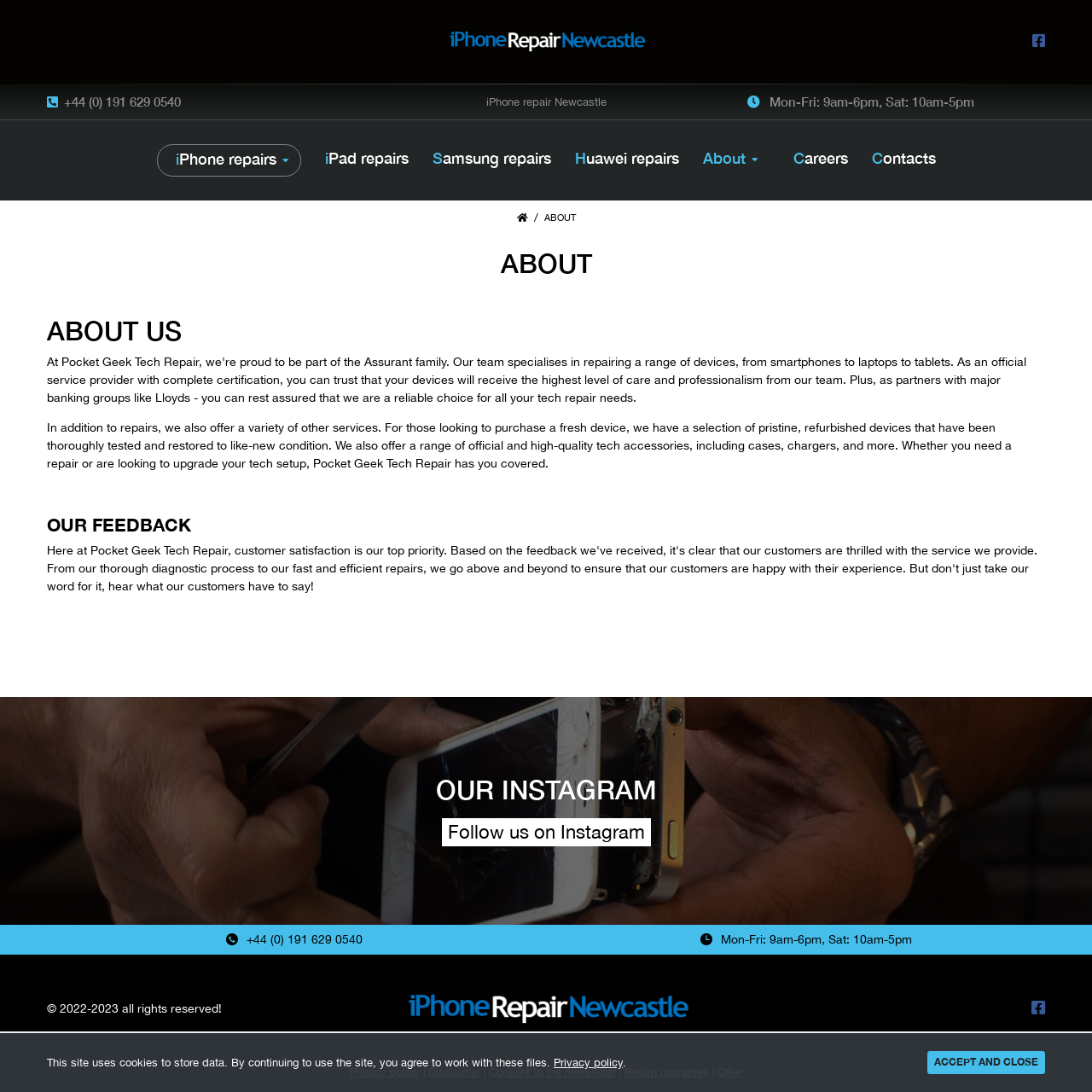Provide a short answer to the following question with just one word or phrase: What social media platform does the repair service have a presence on?

Instagram